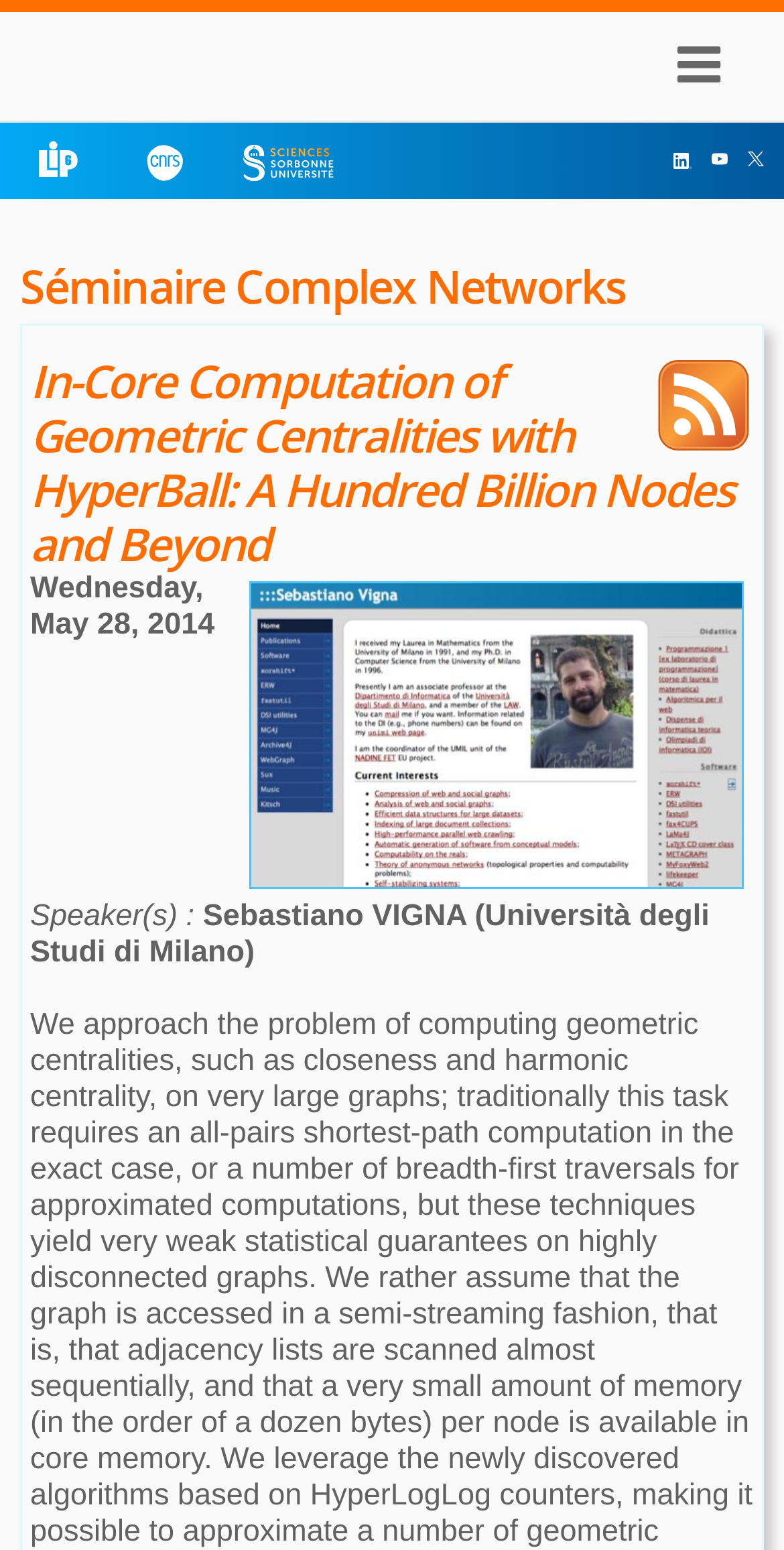Provide your answer in a single word or phrase: 
Is there an image related to RSS on the webpage?

Yes